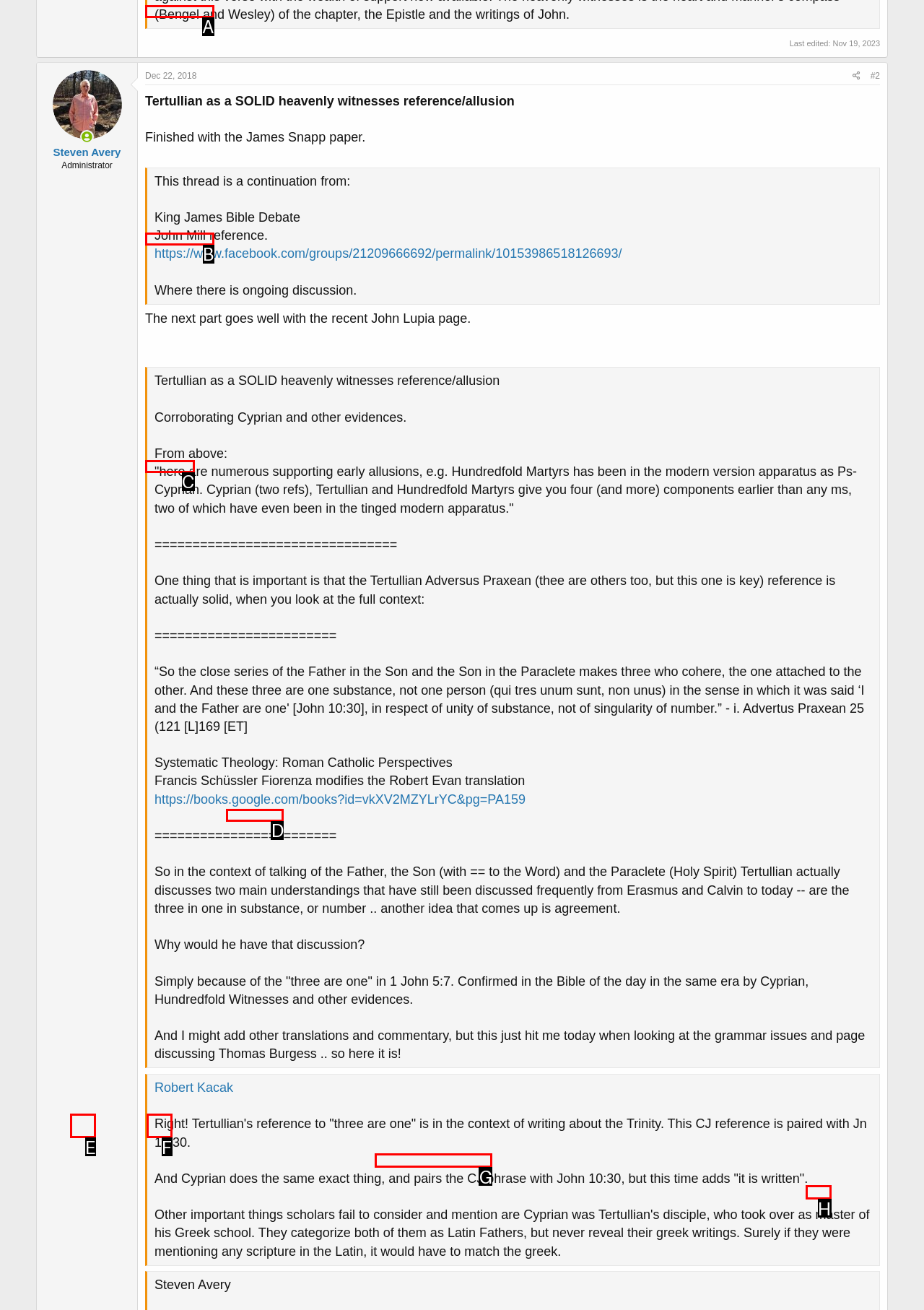Determine which HTML element corresponds to the description: Hefin Jones. Provide the letter of the correct option.

D